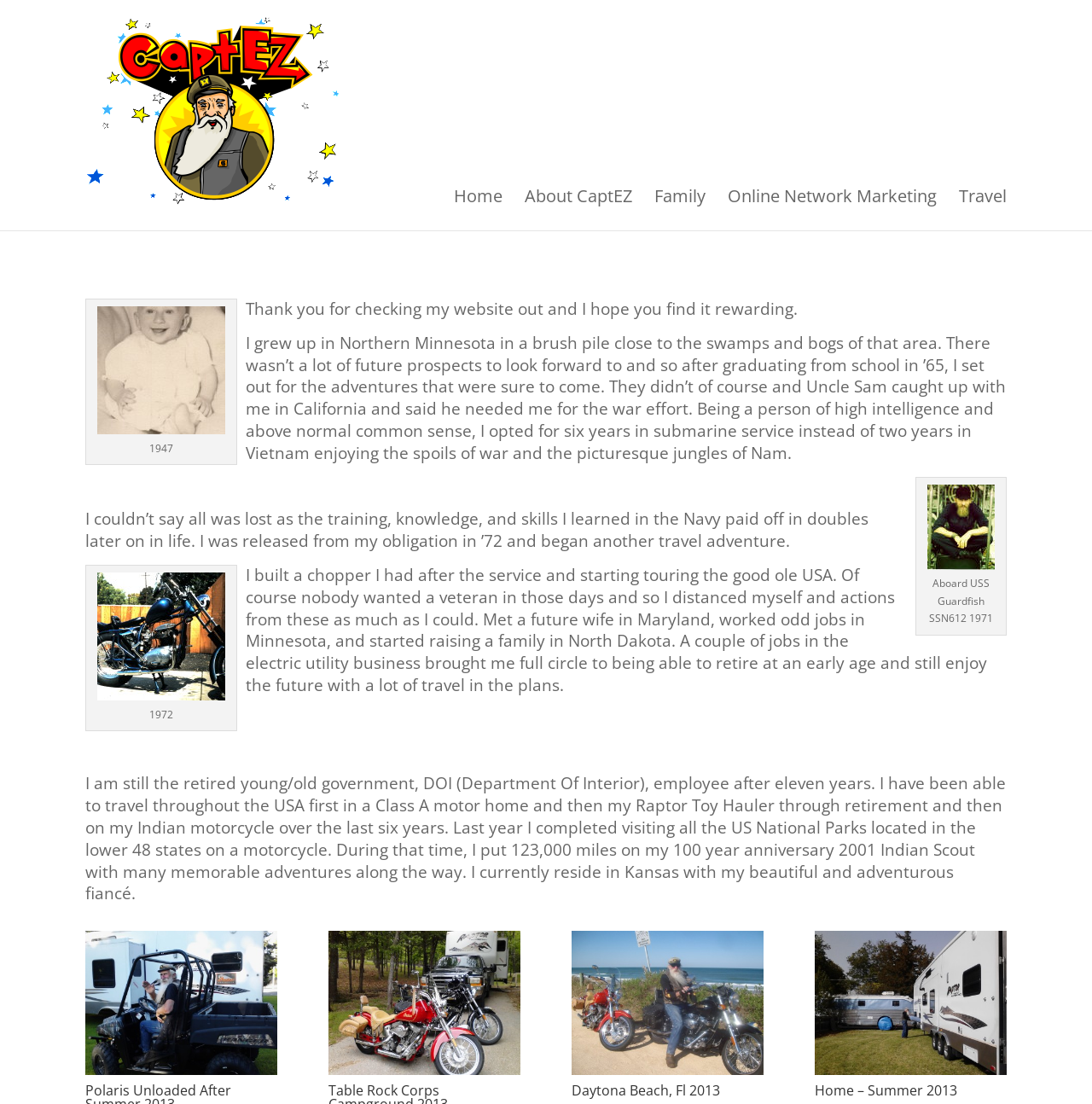Determine the bounding box coordinates for the region that must be clicked to execute the following instruction: "Click the Home link".

[0.416, 0.168, 0.46, 0.209]